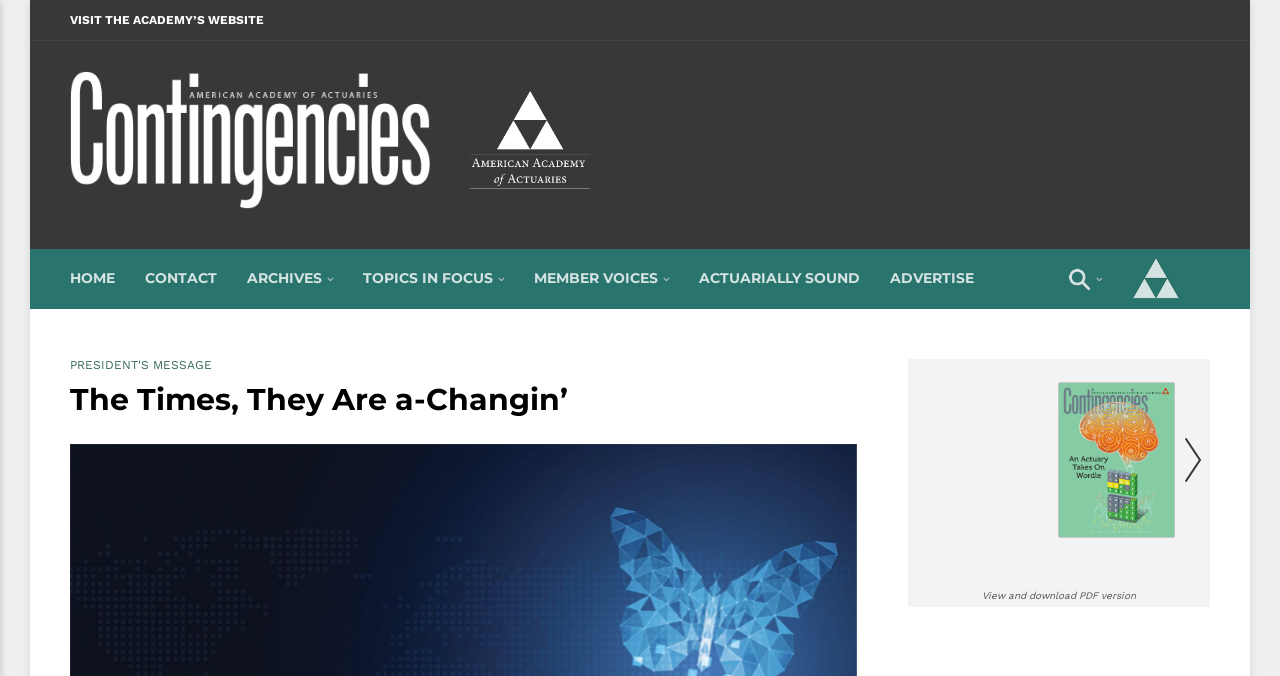Create an elaborate caption that covers all aspects of the webpage.

The webpage is titled "The Times, They Are a-Changin’ – Contingencies Magazine". At the top left, there is a link to "VISIT THE ACADEMY’S WEBSITE". Next to it, there is a link to "Contingencies Magazine" accompanied by an image with the same name. 

To the right of these links, there is another link with no text, accompanied by an image. Below these elements, there is a row of links, including "HOME", "CONTACT", "ARCHIVES", "TOPICS IN FOCUS", "MEMBER VOICES", "ACTUARIALLY SOUND", "ADVERTISE", and another link with no text, accompanied by an image. 

On the left side, below the top links, there is a link to "PRESIDENT'S MESSAGE" and a heading that reads "The Times, They Are a-Changin’". On the right side, there is a complementary section that contains an iframe. Below this section, there is a static text that reads "View and download PDF version".